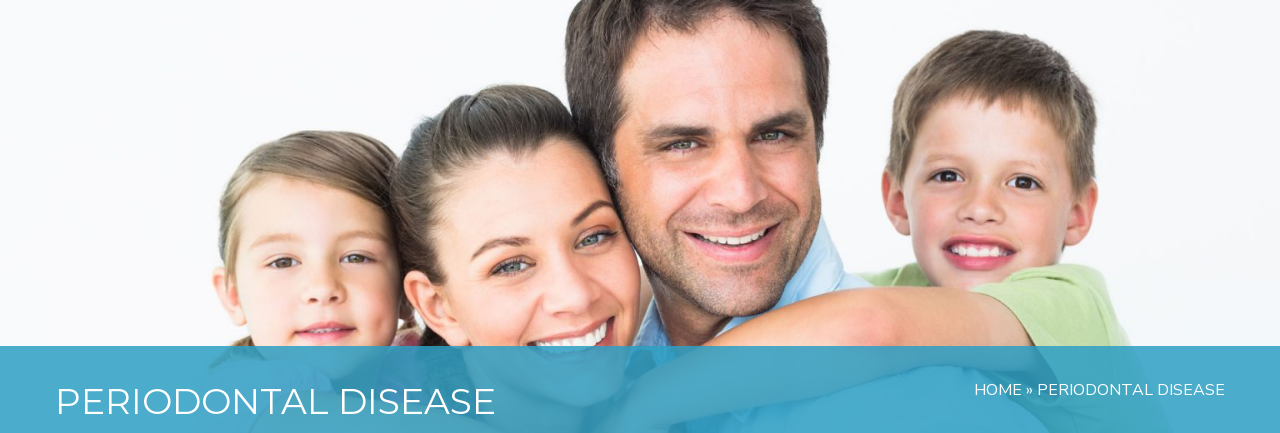Convey all the details present in the image.

The image features a cheerful family of four, closely embracing one another and radiating warmth and happiness. It highlights a mother, father, and two children, all smiling broadly as they come together in a loving pose. The backdrop is bright and minimalistic, emphasizing their joyful expressions. Overlaying the image is a turquoise banner displaying the words "PERIODONTAL DISEASE," which connects the image to the broader topic of gum health and dental care. Below this, navigational links indicate the section’s relevance within the website dedicated to periodontal disease treatment. This visual representation underscores the importance of family health and wellbeing, particularly in relation to oral health issues.